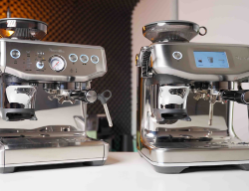Offer a meticulous description of the image.

In this image, two sleek and modern espresso machines are prominently displayed side by side, showcasing their polished stainless-steel exteriors and high-tech features. The machine on the left features a traditional interface with dials and buttons, indicating a classic touch to espresso making, while the machine on the right boasts a digital screen that suggests advanced programming capabilities. Both machines appear to be designed for home baristas or coffee enthusiasts, offering professional-grade performance in a stylish package. The backdrop hints at a well-equipped kitchen or coffee studio, emphasizing a focus on quality and precision in crafting espresso. This visual comparison highlights the evolution of espresso machines, particularly focusing on the Breville brand as indicated by the title, "Breville Barista Express Impress vs Touch Impress."